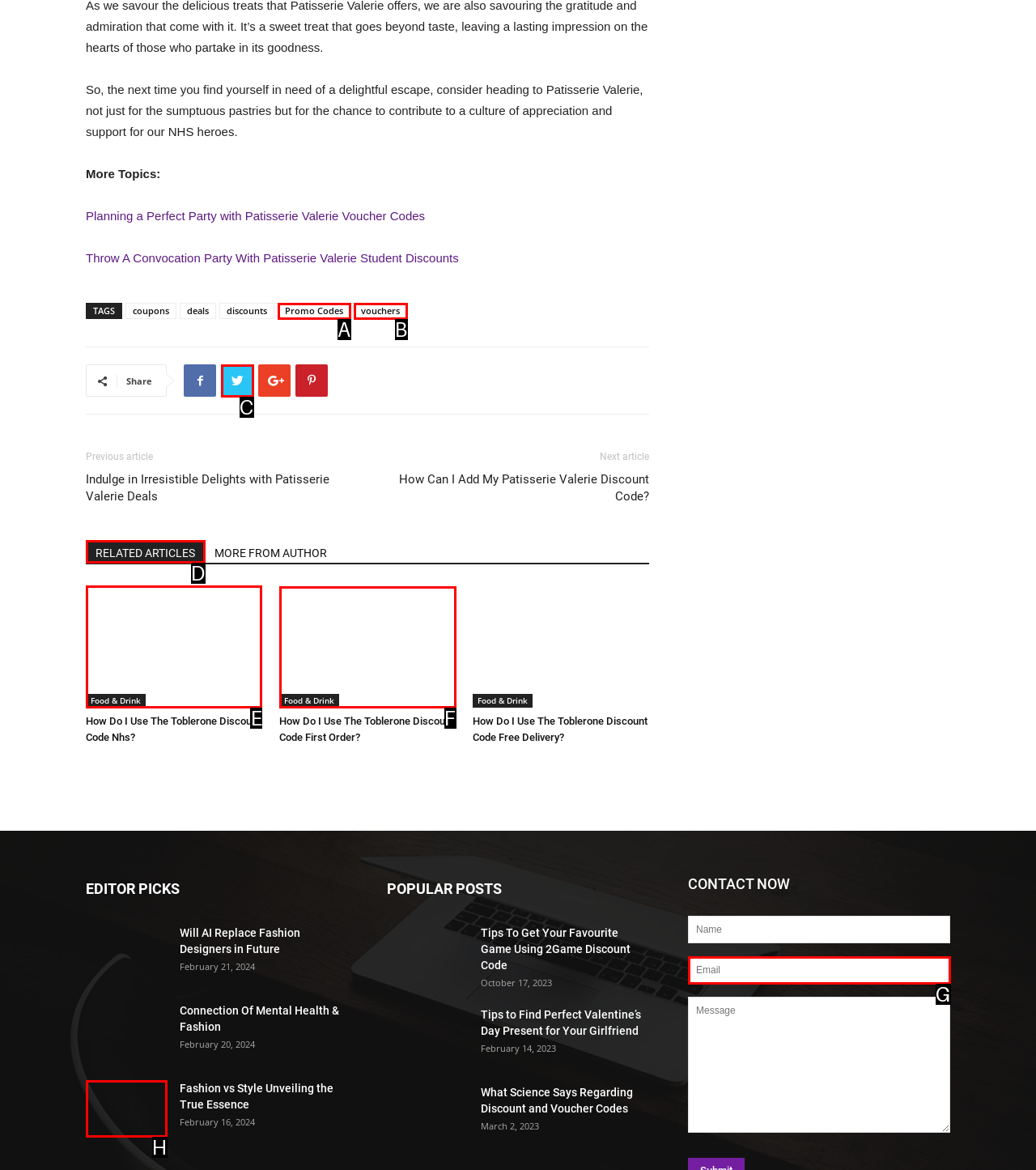Tell me which one HTML element I should click to complete the following task: Click on 'Toblerone Discount Code Nhs'
Answer with the option's letter from the given choices directly.

E